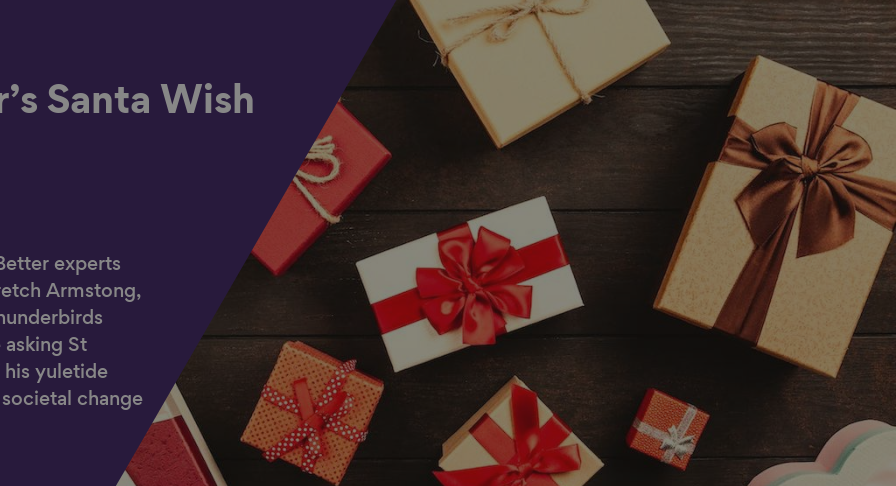Generate a descriptive account of all visible items and actions in the image.

The image showcases a collection of beautifully wrapped presents arranged on a wooden surface, conveying a festive and inviting atmosphere. Each gift is adorned with colorful ribbons and bows, highlighting the spirit of giving and celebration during the holiday season. This visual complements the theme of "Ageing Better’s Santa Wish List," which expresses the desire for meaningful societal change rather than traditional gifts. The scene captures the essence of joy and generosity, inviting viewers to reflect on the deeper significance of their wishes this Christmas.